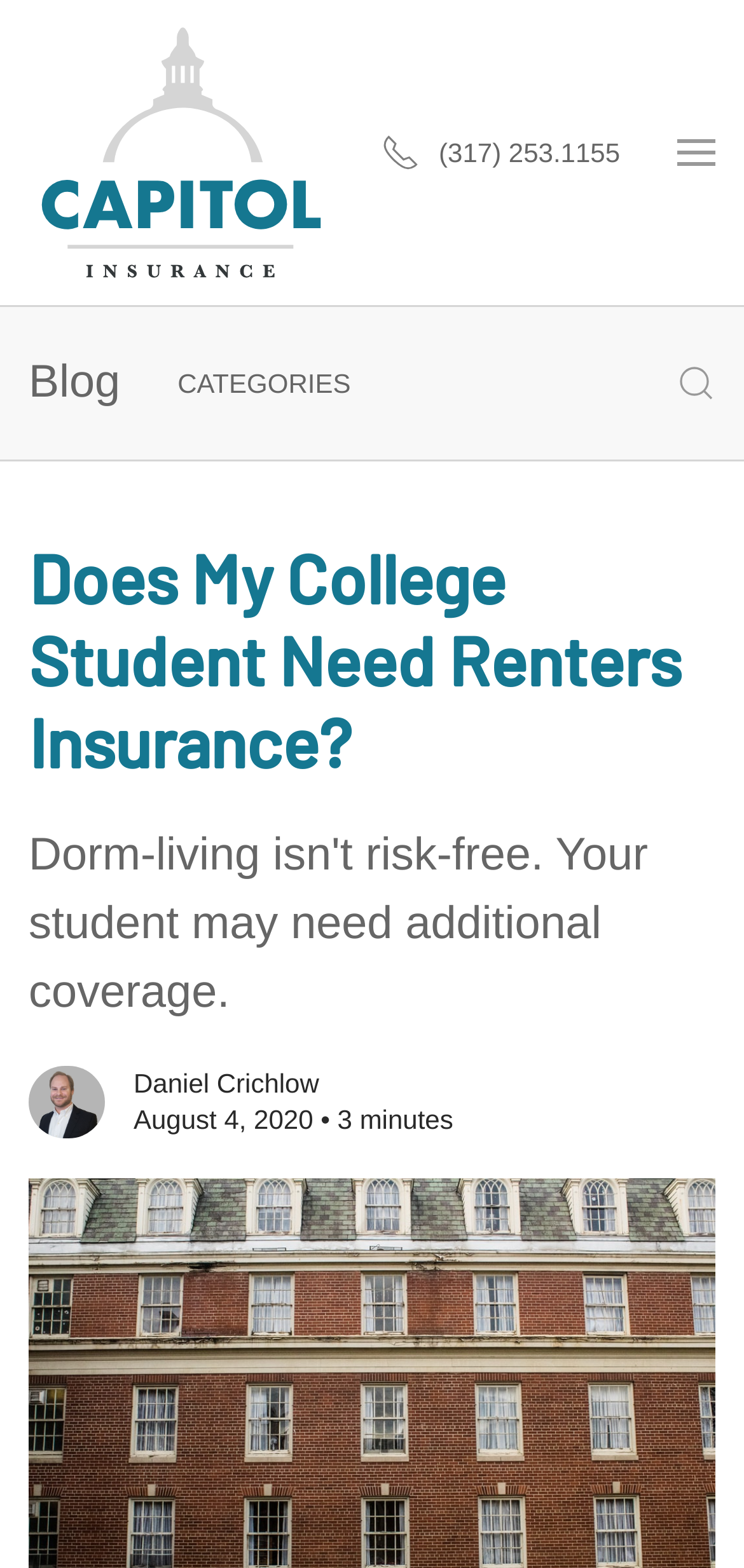How long does it take to read the article?
Answer the question with as much detail as possible.

The estimated reading time of the article can be found in the middle of the webpage, where it says '• 3 minutes' in a static text element, below the main heading.